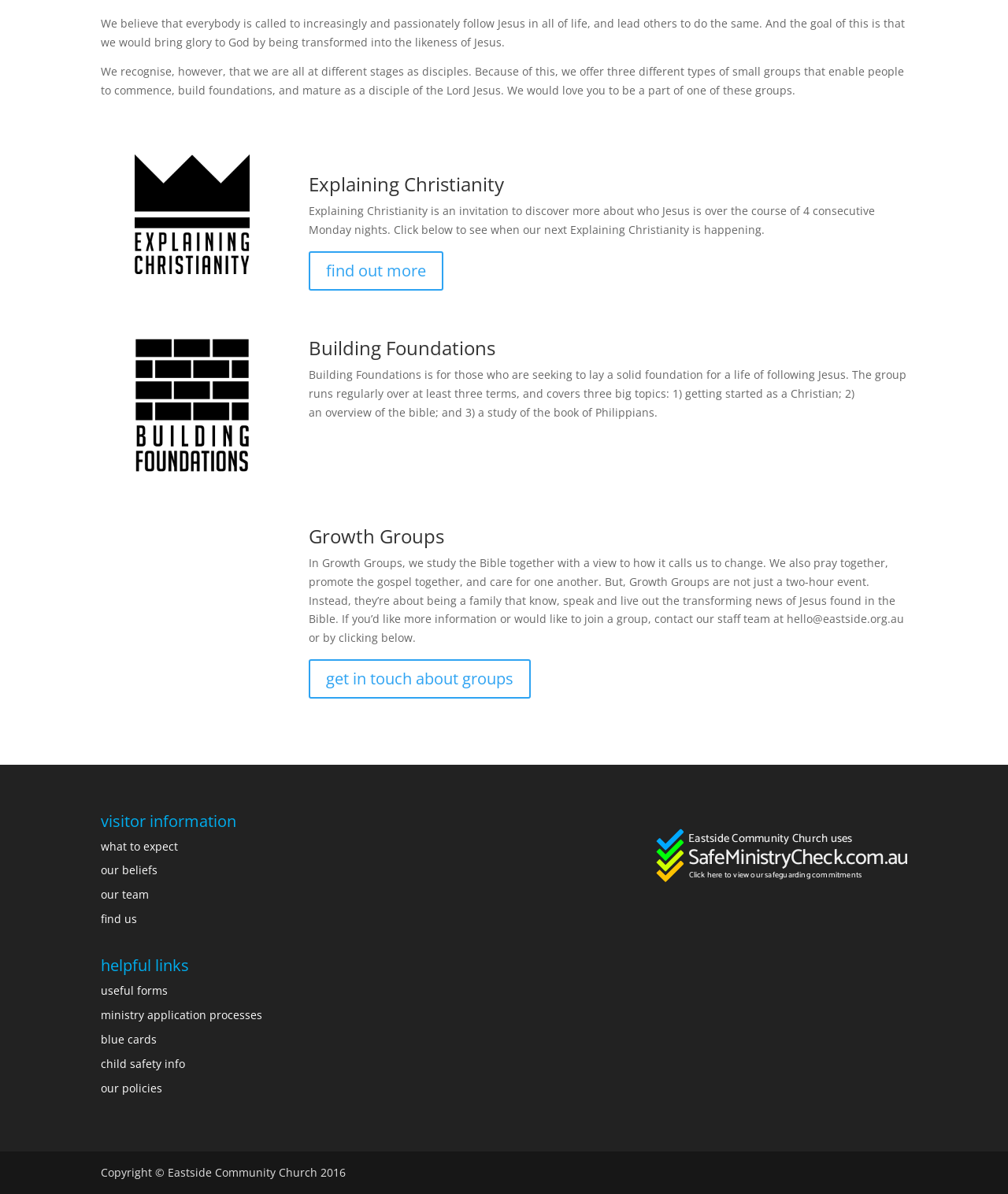Using the element description ministry application processes, predict the bounding box coordinates for the UI element. Provide the coordinates in (top-left x, top-left y, bottom-right x, bottom-right y) format with values ranging from 0 to 1.

[0.1, 0.844, 0.26, 0.856]